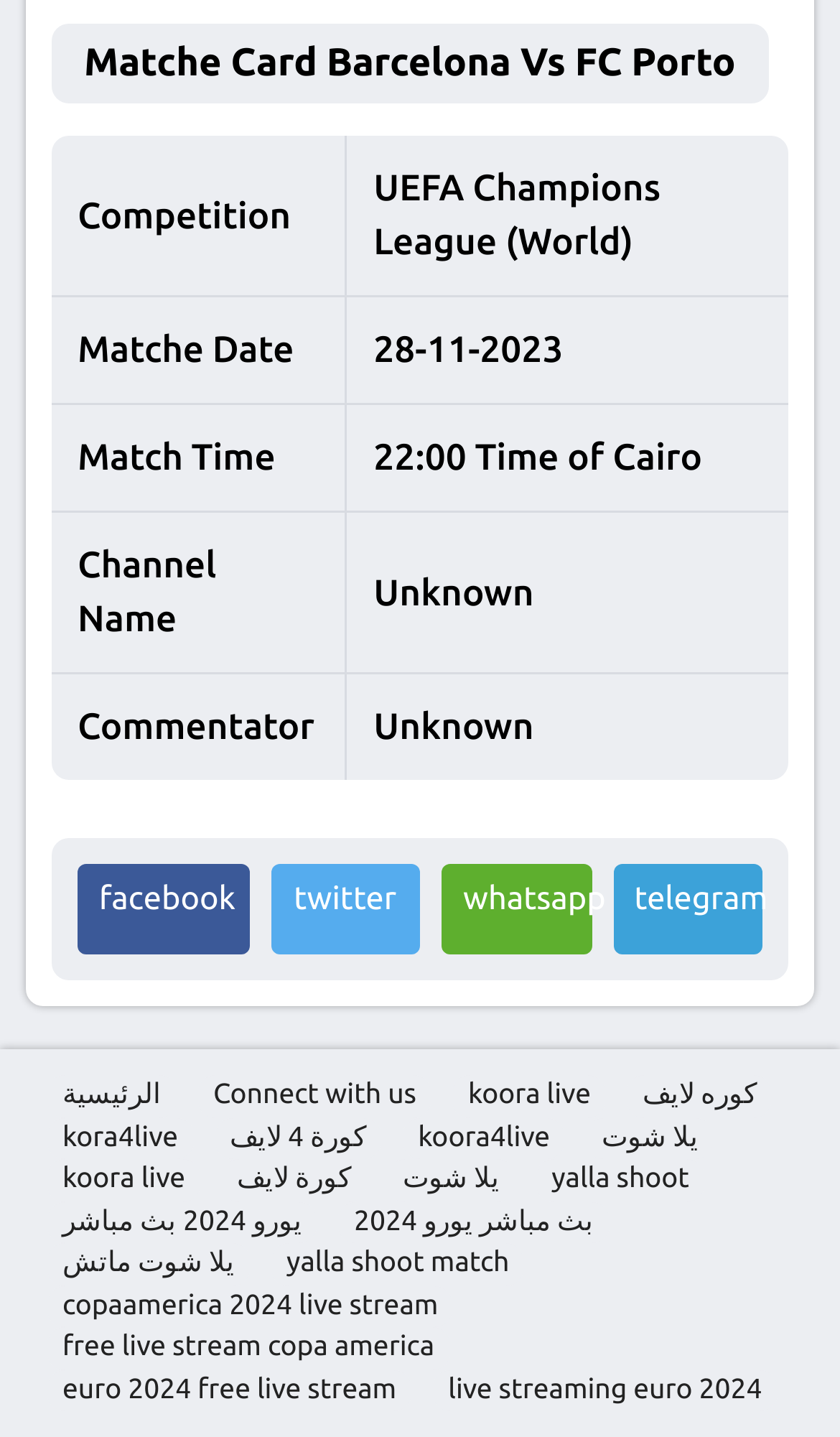Can you find the bounding box coordinates for the element that needs to be clicked to execute this instruction: "Check euro 2024 live stream"? The coordinates should be given as four float numbers between 0 and 1, i.e., [left, top, right, bottom].

[0.056, 0.953, 0.49, 0.982]